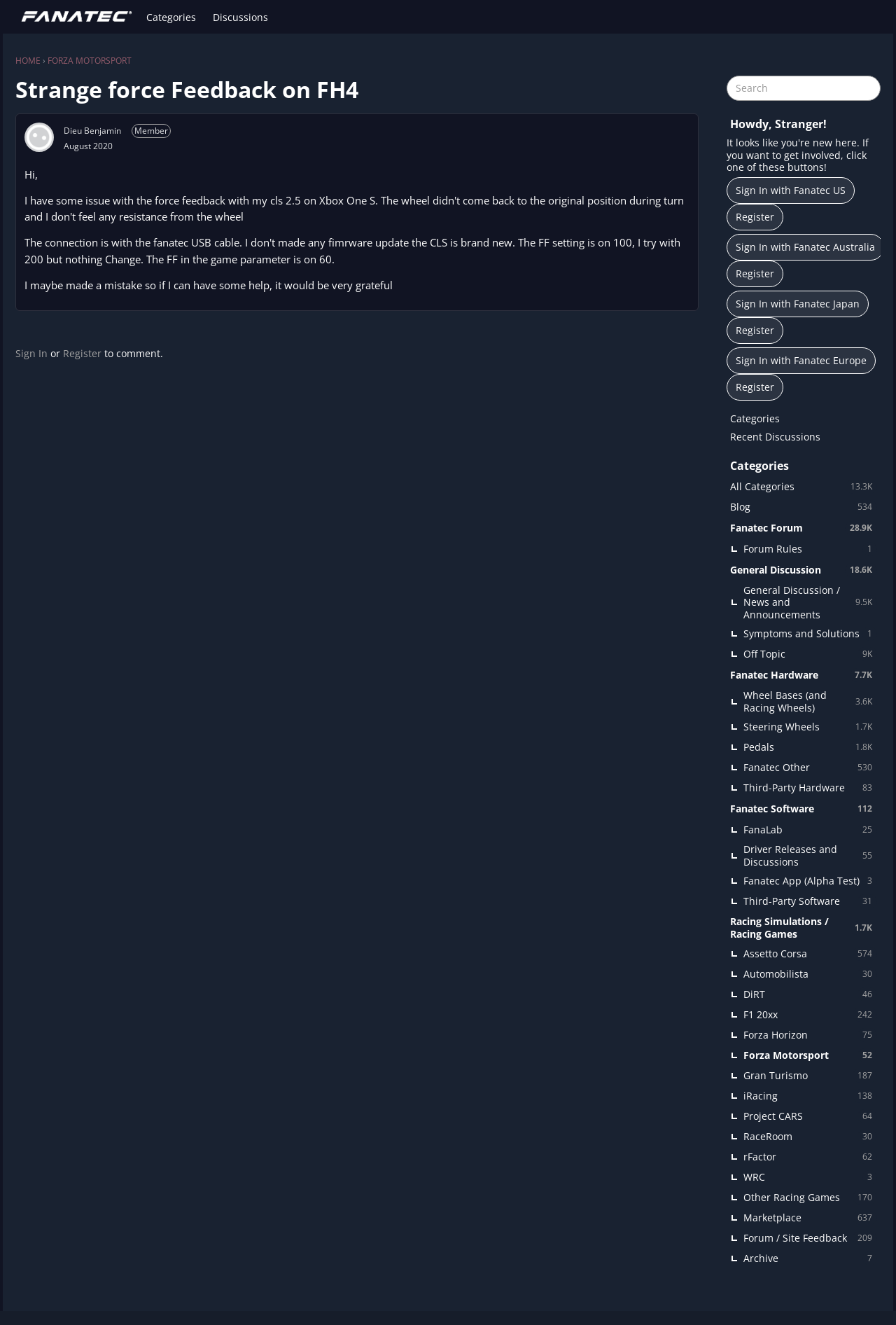Bounding box coordinates are specified in the format (top-left x, top-left y, bottom-right x, bottom-right y). All values are floating point numbers bounded between 0 and 1. Please provide the bounding box coordinate of the region this sentence describes: Sign In with Fanatec Europe

[0.811, 0.262, 0.977, 0.282]